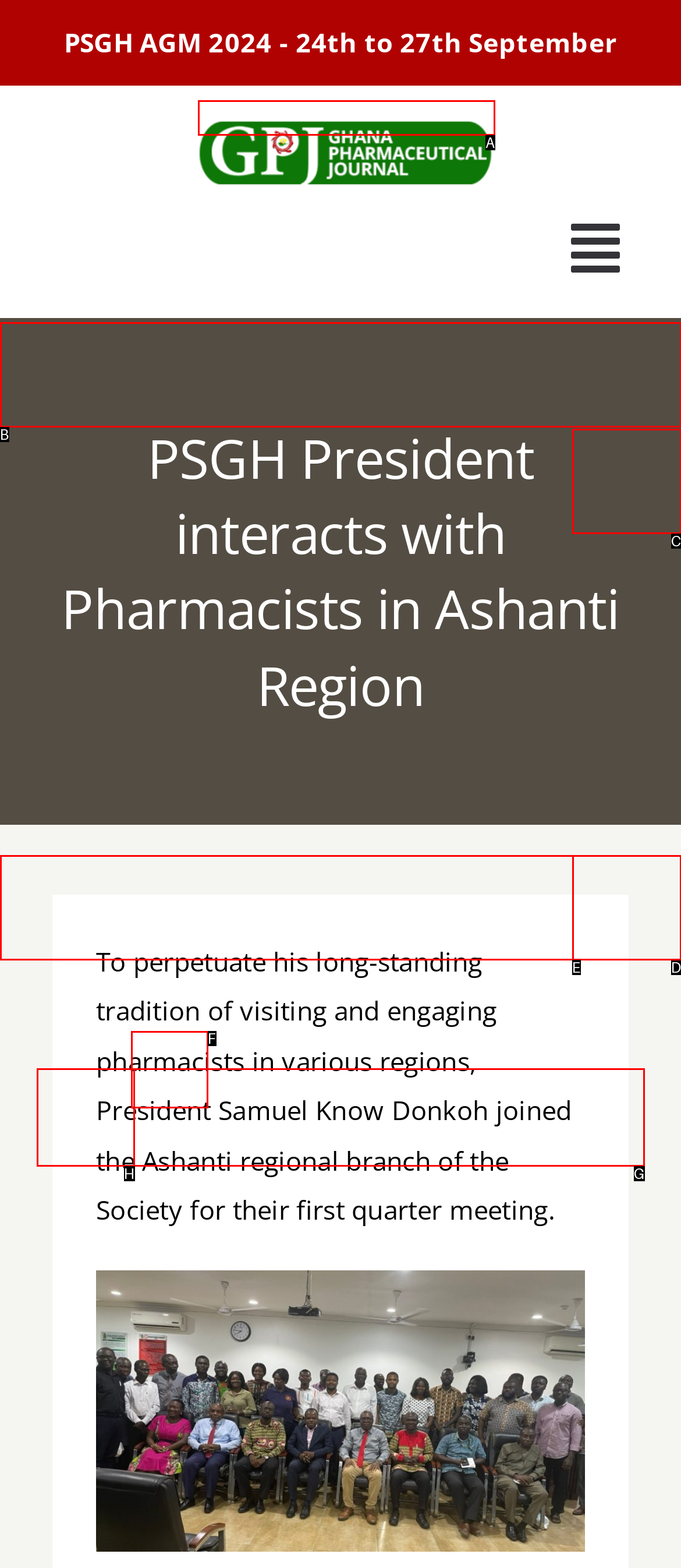Determine the HTML element that best aligns with the description: Home
Answer with the appropriate letter from the listed options.

B